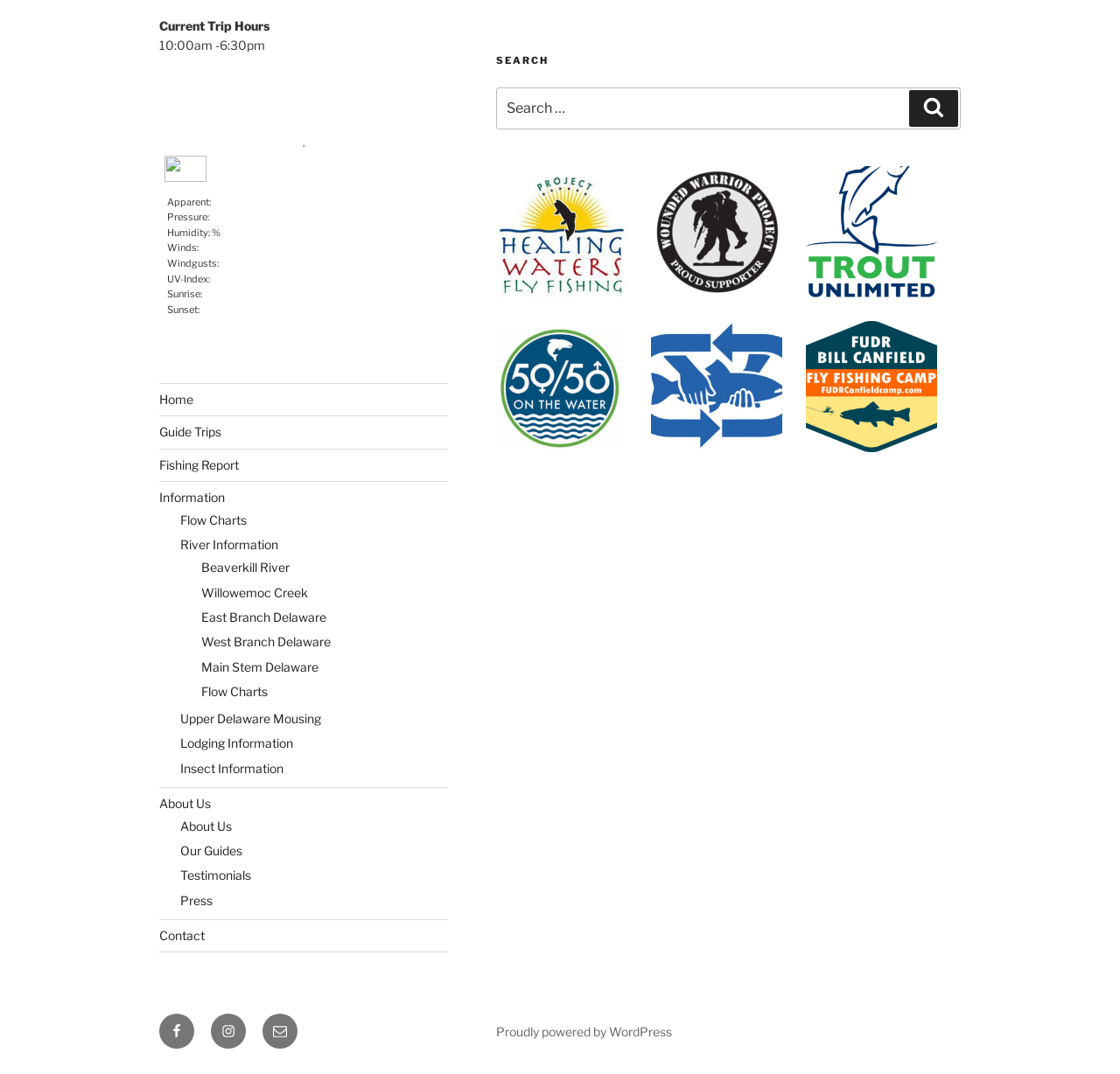Determine the bounding box coordinates of the clickable element necessary to fulfill the instruction: "Click on Home". Provide the coordinates as four float numbers within the 0 to 1 range, i.e., [left, top, right, bottom].

[0.142, 0.365, 0.173, 0.379]